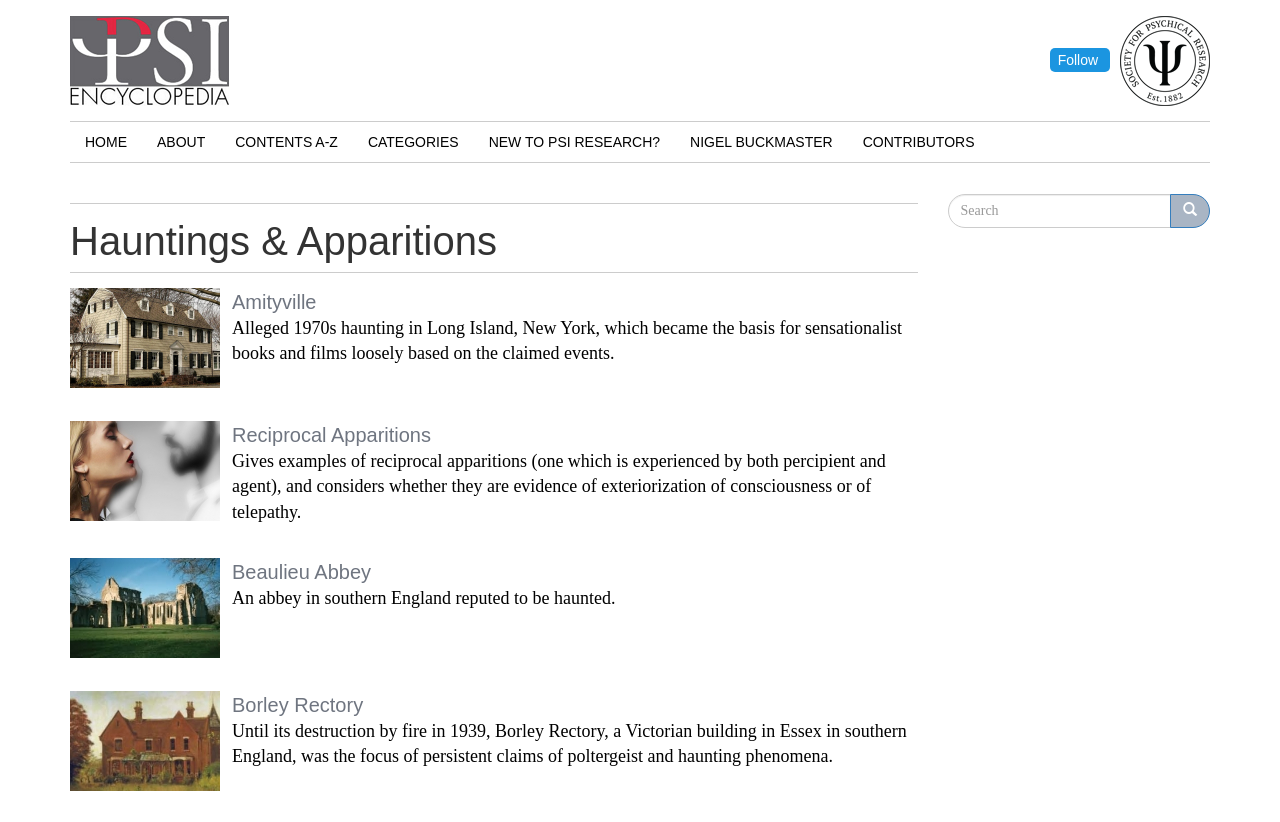Please locate the bounding box coordinates of the element's region that needs to be clicked to follow the instruction: "Click the 'IGNITION COIL' link". The bounding box coordinates should be provided as four float numbers between 0 and 1, i.e., [left, top, right, bottom].

None